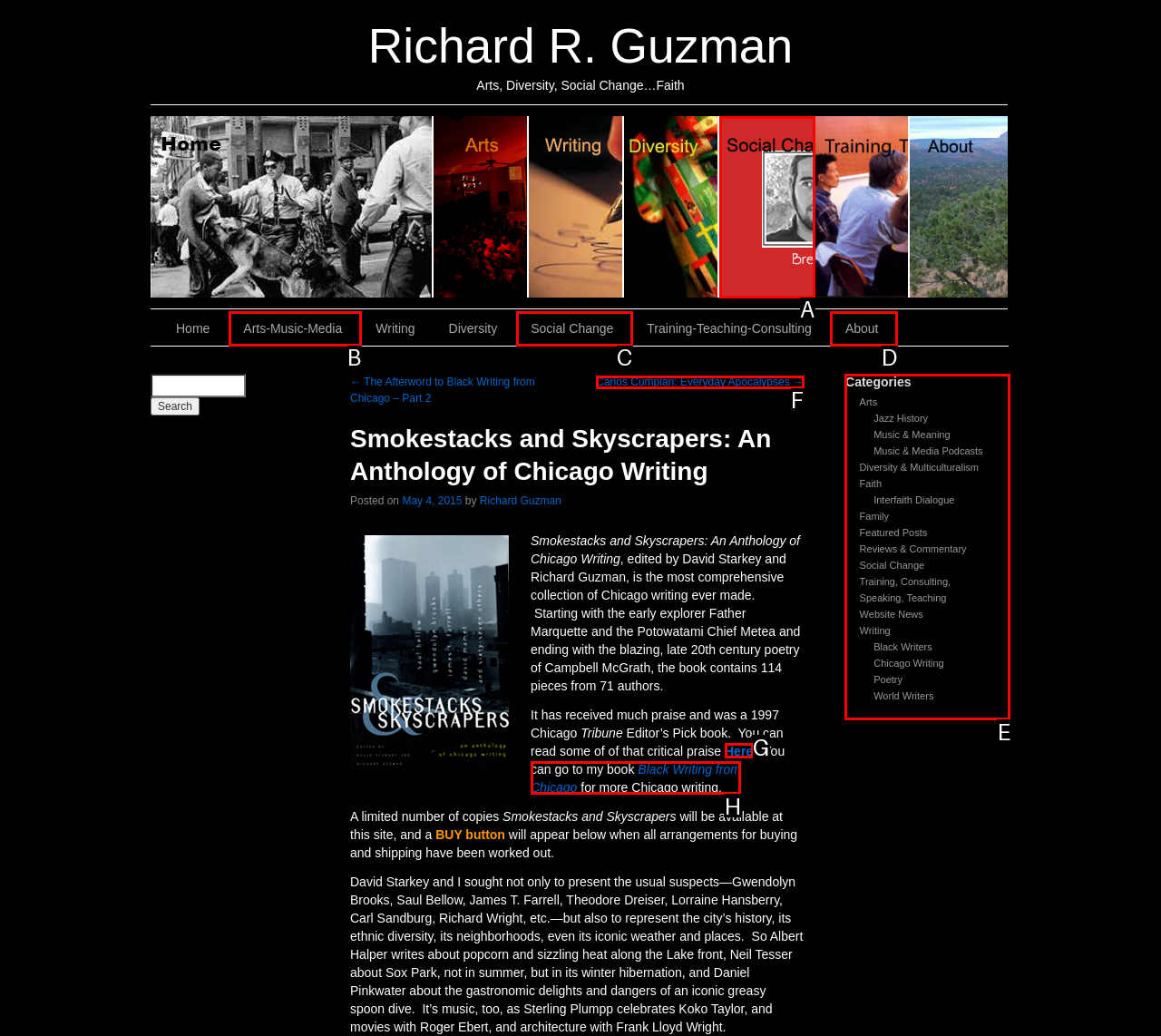Find the option you need to click to complete the following instruction: Explore the Categories
Answer with the corresponding letter from the choices given directly.

E